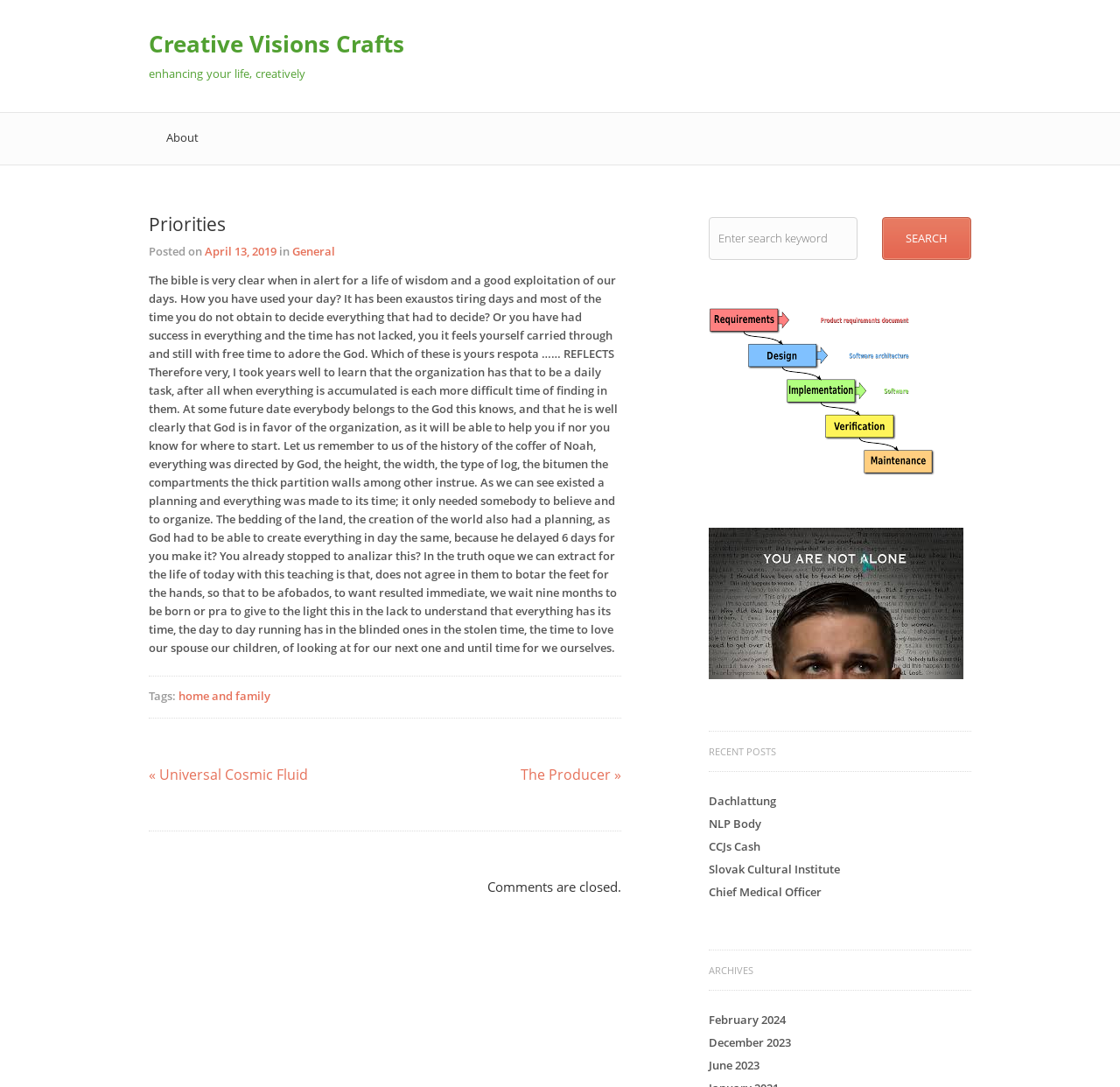What is the date of the article?
Answer the question in as much detail as possible.

The date of the article can be found in the article section of the webpage, which is 'April 13, 2019'. This is indicated by the link element with the text 'April 13, 2019'.